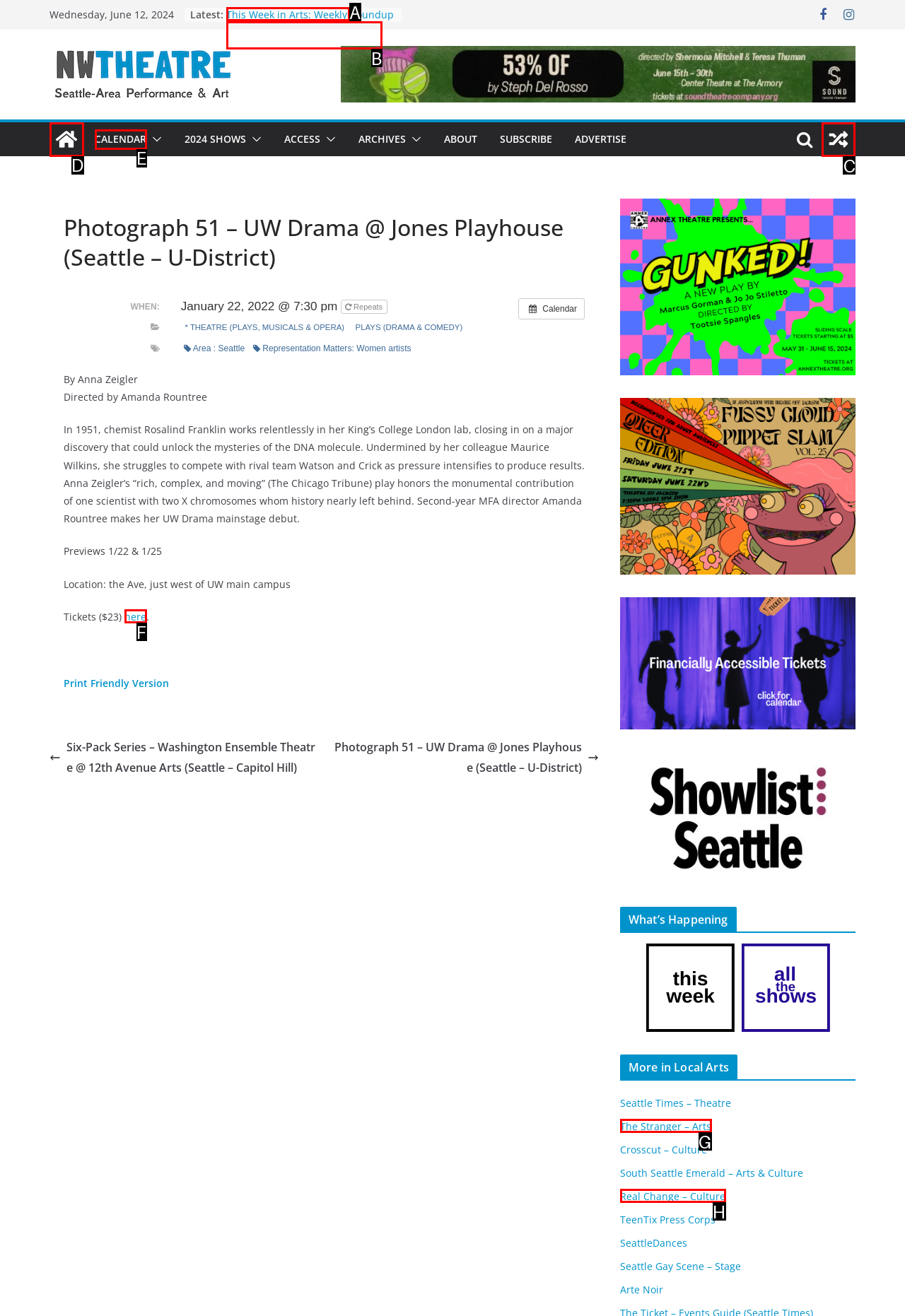Decide which letter you need to select to fulfill the task: View a random post
Answer with the letter that matches the correct option directly.

C